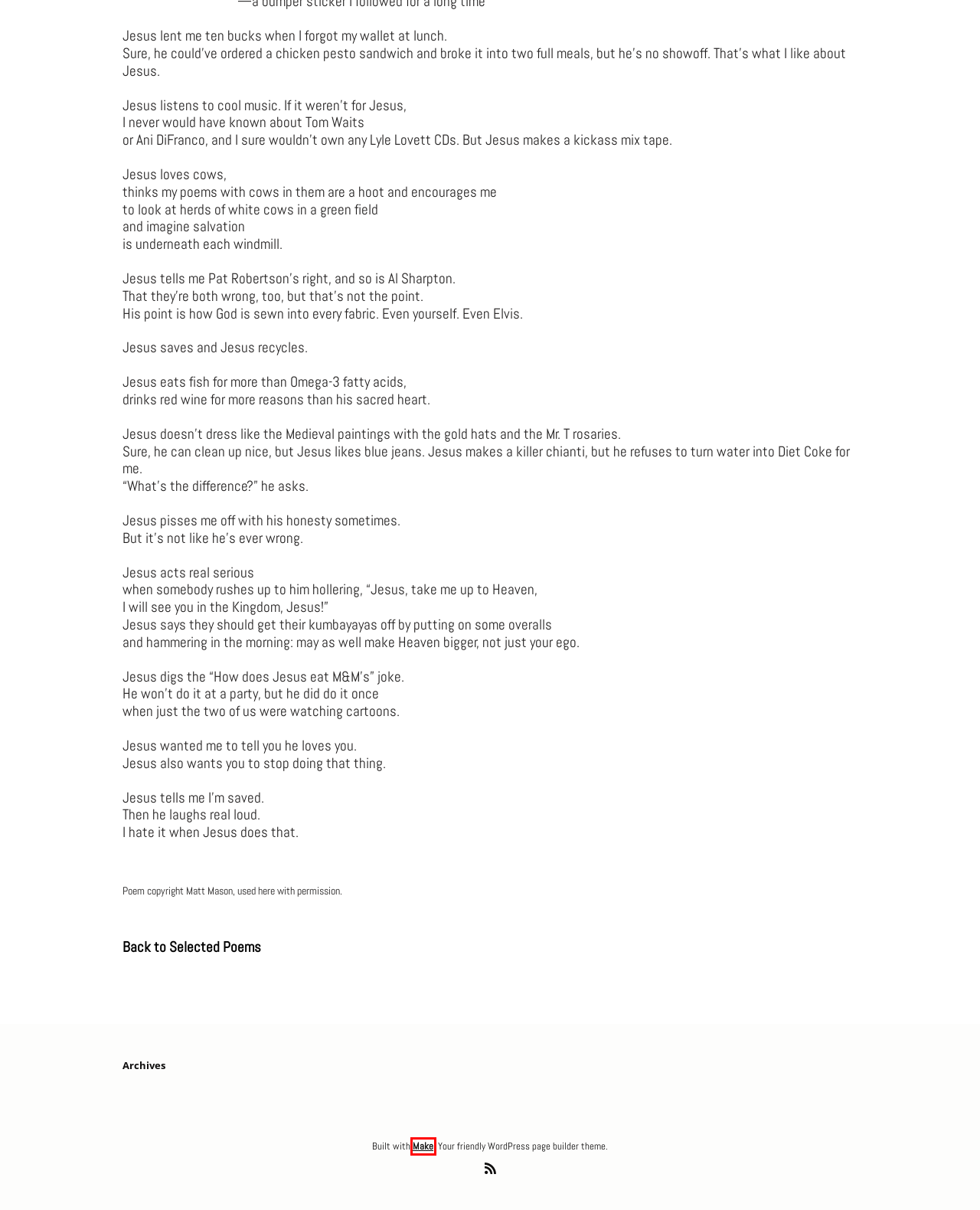Examine the screenshot of the webpage, noting the red bounding box around a UI element. Pick the webpage description that best matches the new page after the element in the red bounding box is clicked. Here are the candidates:
A. » What is Make? — The Theme Foundry – WordPress themes for publishers
B. Don Welch – Poetry from the Plains
C. Annotated Bibliography – Poetry from the Plains
D. Historical Context – Poetry from the Plains
E. Lenora Castillo – Poetry from the Plains
F. William Kloefkorn – Poetry from the Plains
G. Lesson Plans – Poetry from the Plains
H. Video Content – Poetry from the Plains

A